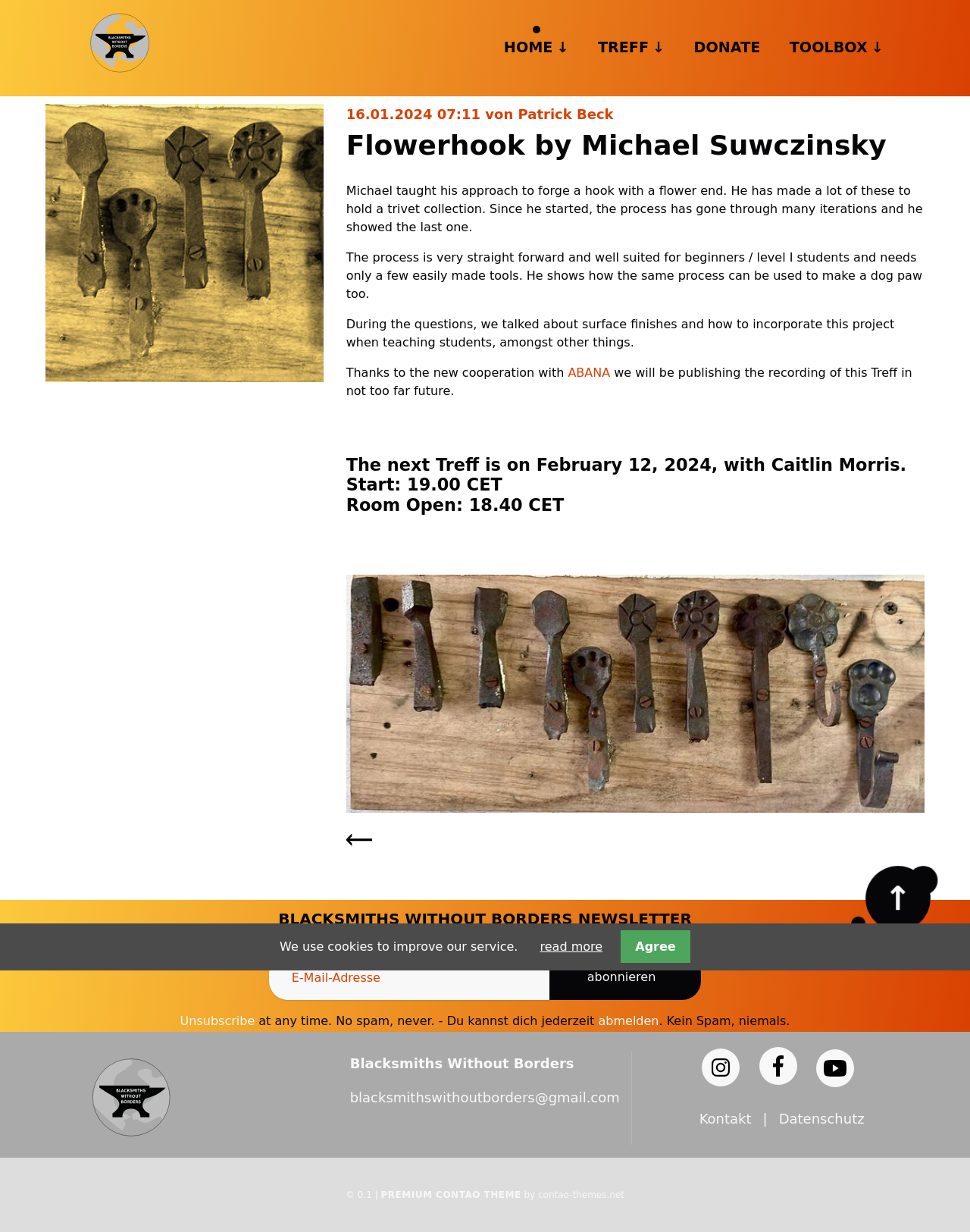Use a single word or phrase to answer this question: 
What is the purpose of the 'abonnieren' button?

To subscribe to the newsletter